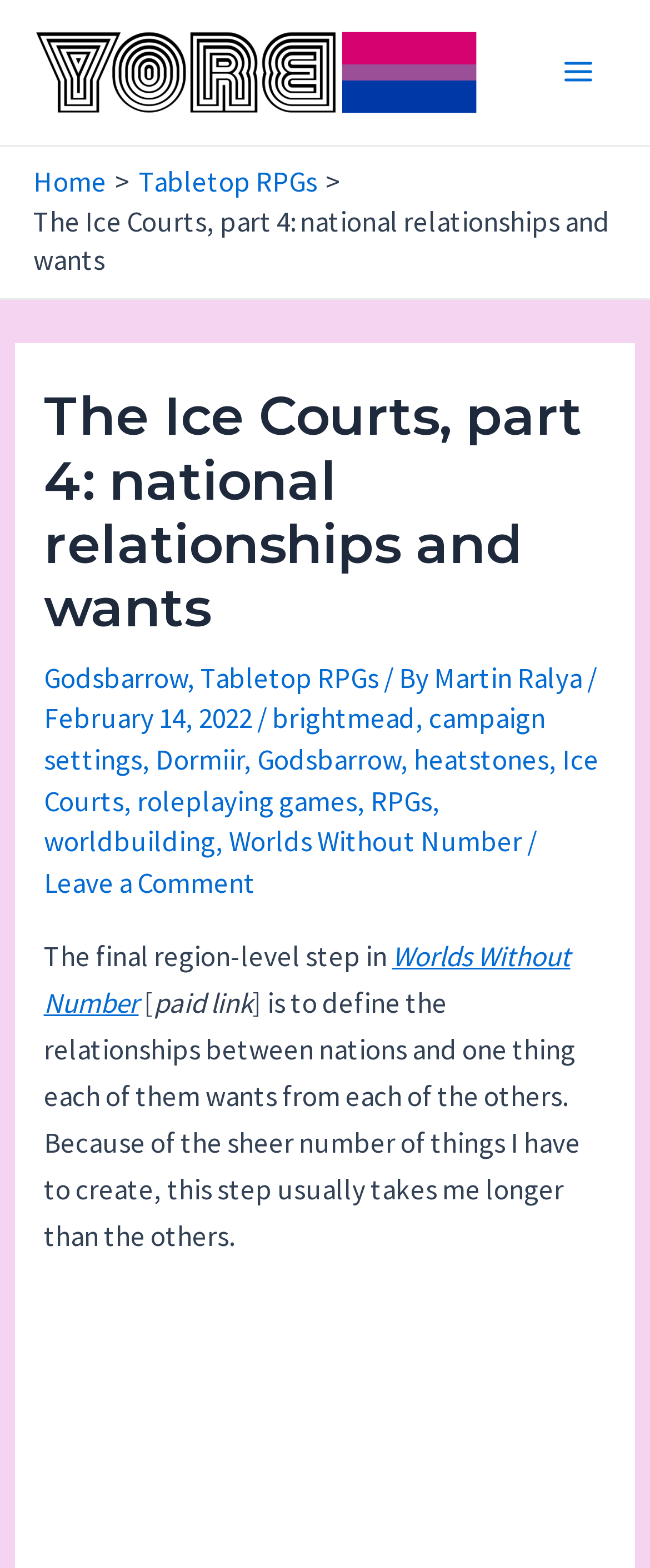What is the name of the website?
Look at the image and answer the question using a single word or phrase.

Yore